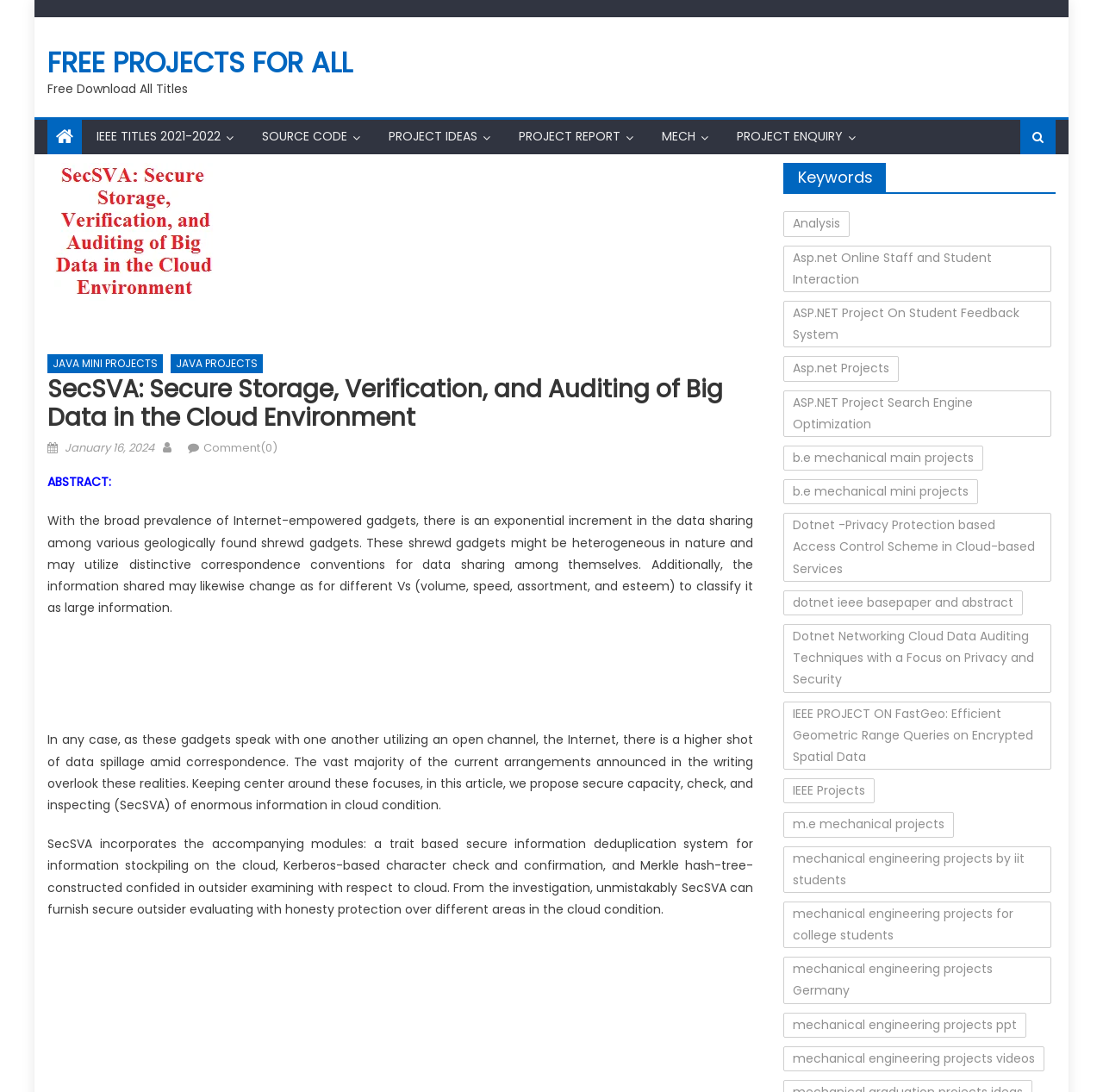Give a concise answer of one word or phrase to the question: 
How many links are there under the 'Keywords' heading?

15